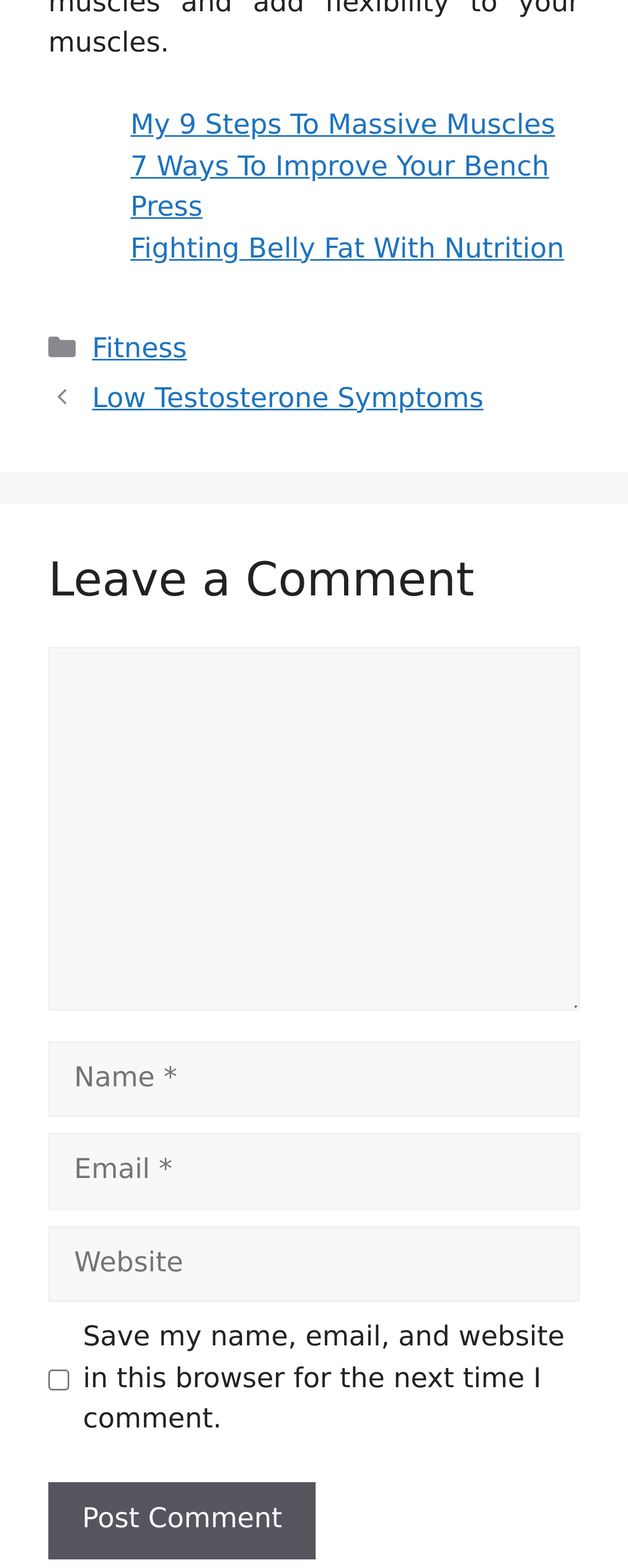Look at the image and answer the question in detail:
How many required fields are there in the comment form?

I examined the comment form and found three required fields: 'Comment', 'Name', and 'Email', which are indicated by the 'required: True' attribute.